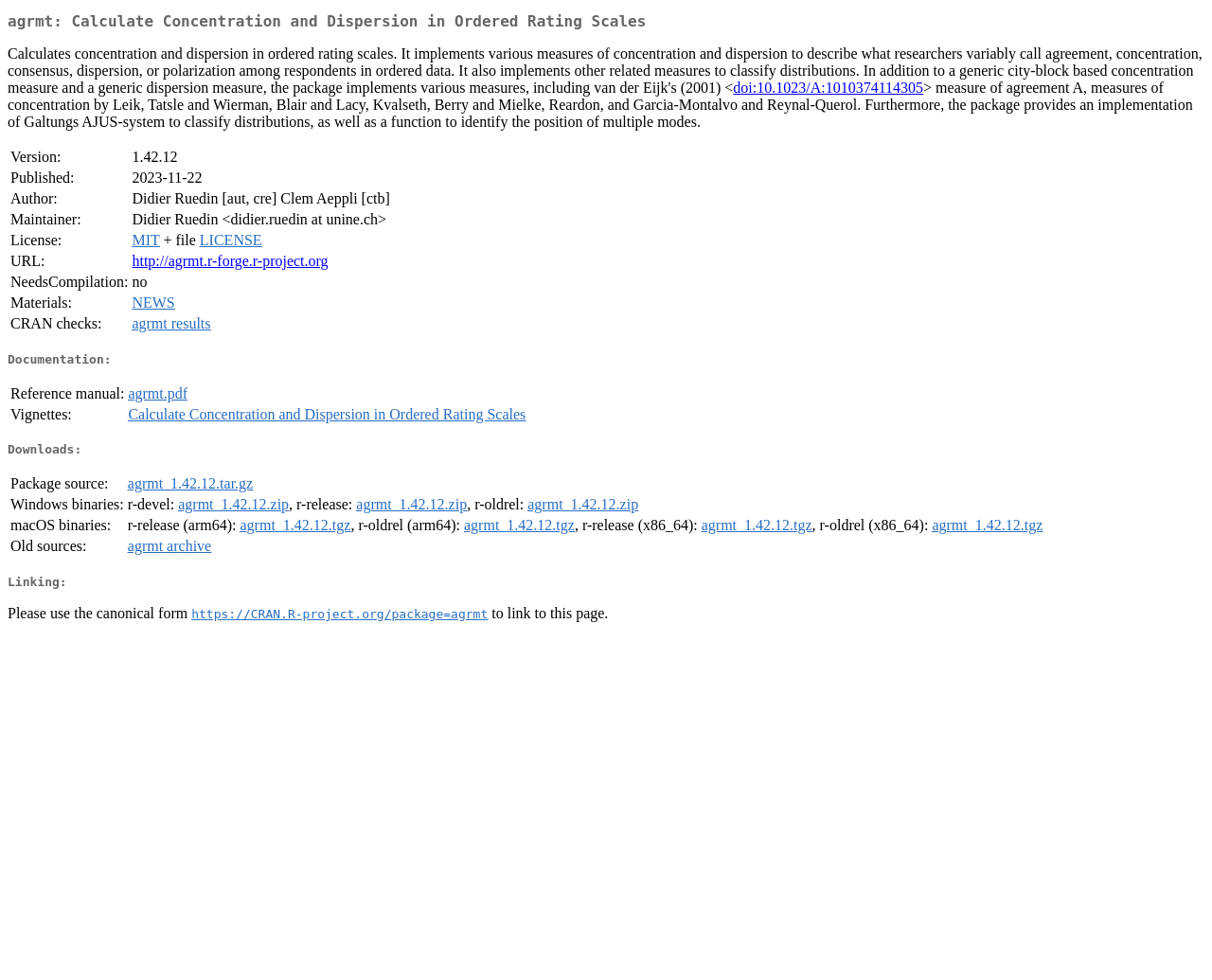Provide the bounding box coordinates of the HTML element described as: "agrmt_1.42.12.zip". The bounding box coordinates should be four float numbers between 0 and 1, i.e., [left, top, right, bottom].

[0.147, 0.507, 0.238, 0.523]